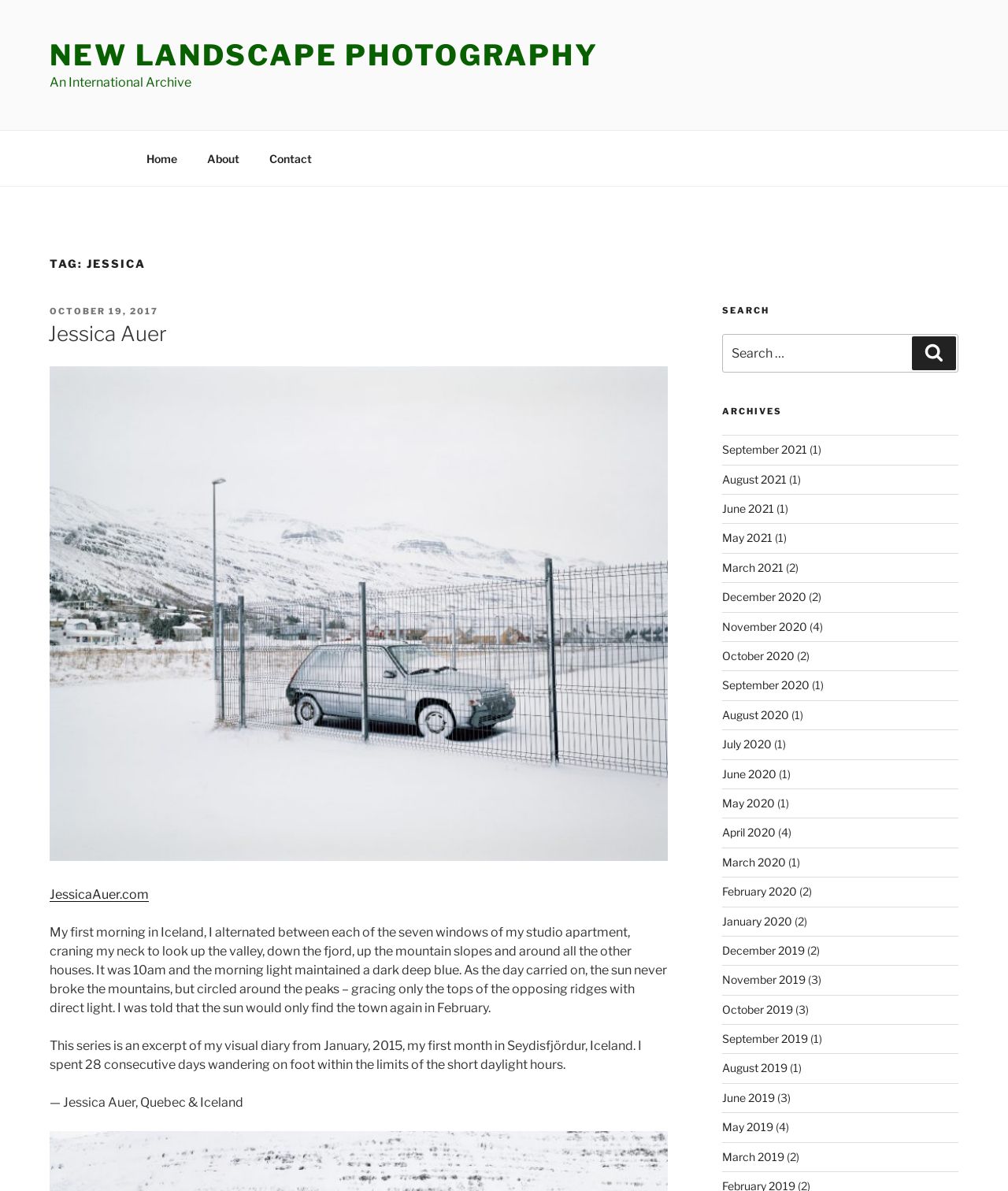What are the archives for?
Carefully analyze the image and provide a thorough answer to the question.

The archives section lists monthly posts, with links to specific months and years, allowing users to browse through past content organized by date.